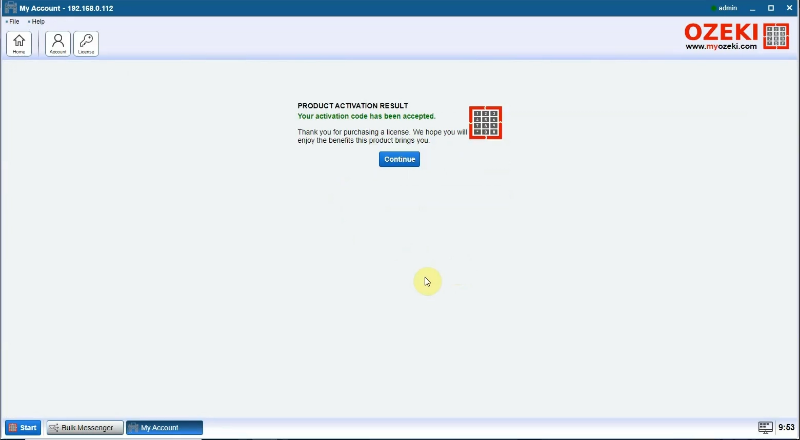Create an exhaustive description of the image.

This image displays a successful product activation notification from Ozeki, indicating that the user's activation code has been accepted. The message, presented prominently at the top of the screen, states, "PRODUCT ACTIVATION RESULT," followed by confirmation of acceptance. Below this notification, a message thanks the user for purchasing a license and expresses hope that they will enjoy the benefits of the product. A prominent "Continue" button is visible, providing clear next steps for the user. To the right, an icon resembling a grid is included, likely representing a QR code or similar product feature, enhancing the visual context of the activation process. The overall layout suggests a user-friendly interface aimed at guiding customers through product engagement effortlessly.